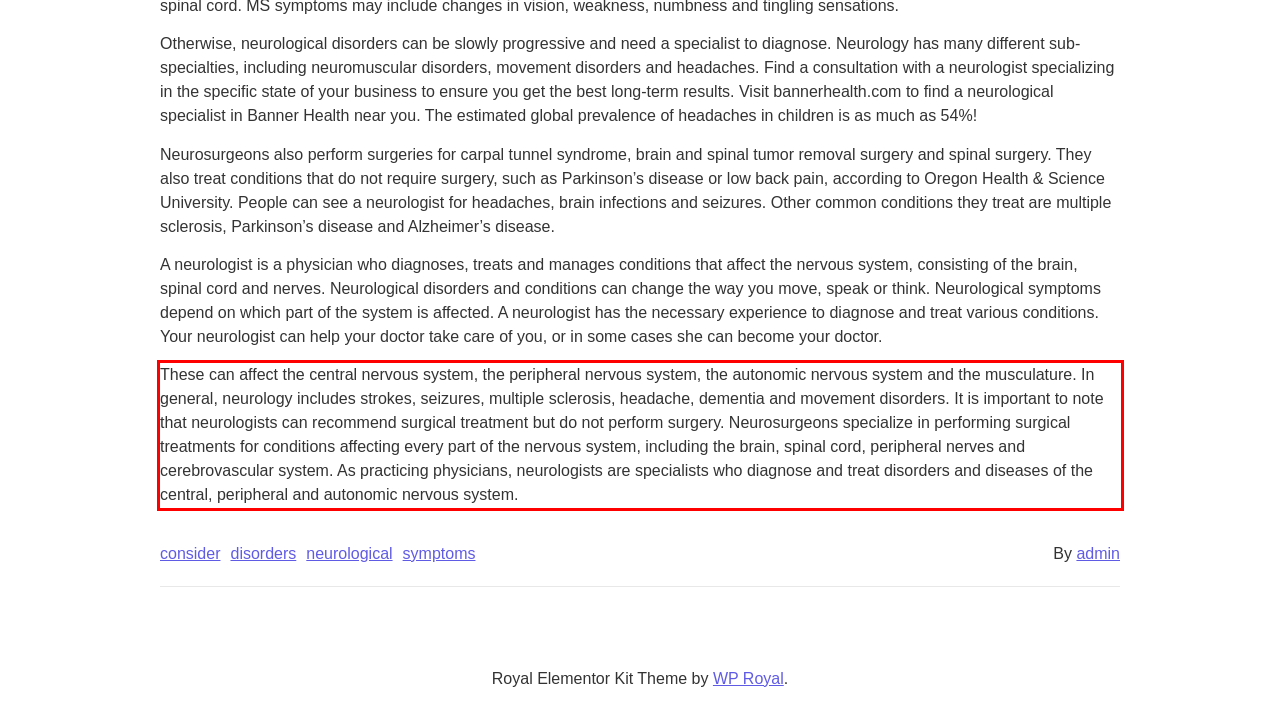By examining the provided screenshot of a webpage, recognize the text within the red bounding box and generate its text content.

These can affect the central nervous system, the peripheral nervous system, the autonomic nervous system and the musculature. In general, neurology includes strokes, seizures, multiple sclerosis, headache, dementia and movement disorders. It is important to note that neurologists can recommend surgical treatment but do not perform surgery. Neurosurgeons specialize in performing surgical treatments for conditions affecting every part of the nervous system, including the brain, spinal cord, peripheral nerves and cerebrovascular system. As practicing physicians, neurologists are specialists who diagnose and treat disorders and diseases of the central, peripheral and autonomic nervous system.